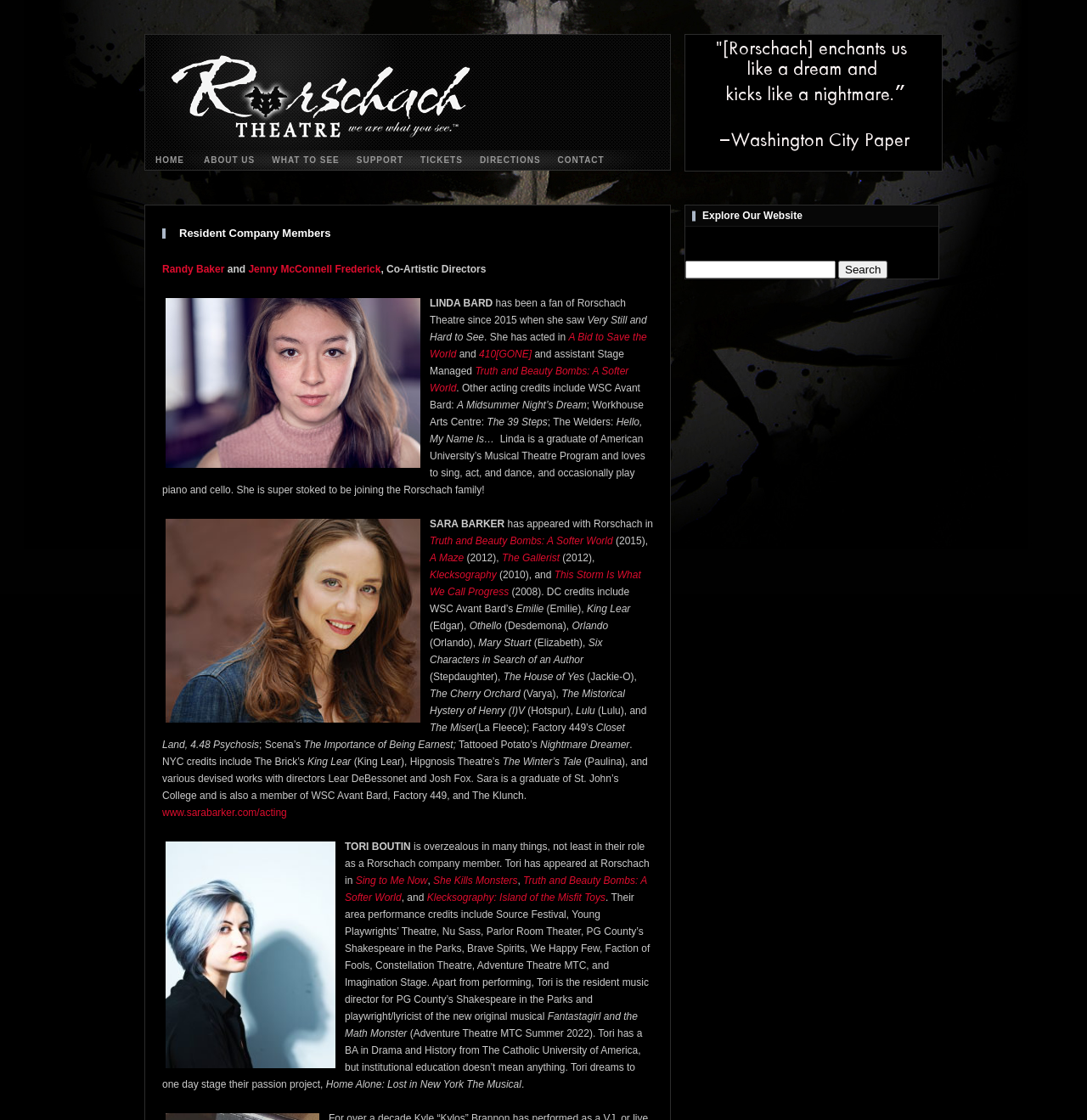Give a detailed overview of the webpage's appearance and contents.

The webpage is about Resident Company Members, featuring a list of company members with their profiles, including images, names, and brief descriptions of their backgrounds and experiences.

At the top of the page, there is a navigation menu with links to different sections of the website, including "HOME", "ABOUT US", "WHAT TO SEE", "SUPPORT", "TICKETS", "DIRECTIONS", and "CONTACT".

Below the navigation menu, there is a title "Resident Company Members" followed by a list of company members. Each member's profile includes an image, their name, and a brief description of their background and experience. The descriptions are quite detailed, listing the member's acting credits, education, and other relevant information.

The first member listed is Randy Baker, Co-Artistic Director, followed by Jenny McConnell Frederick, also Co-Artistic Director. Then, there is Linda Bard, whose profile includes an image and a description of her experience with Rorschach Theatre, including the plays she has acted in and her education.

Next is Sara Barker, whose profile includes an image and a detailed description of her acting credits, including plays she has appeared in with Rorschach Theatre and other companies. Her profile also mentions her education and other relevant information.

Finally, there is Tori Boutin, whose profile includes an image and a brief description of her role as a Rorschach company member.

Overall, the webpage provides a comprehensive list of Resident Company Members, giving visitors a sense of who they are and what they bring to the company.